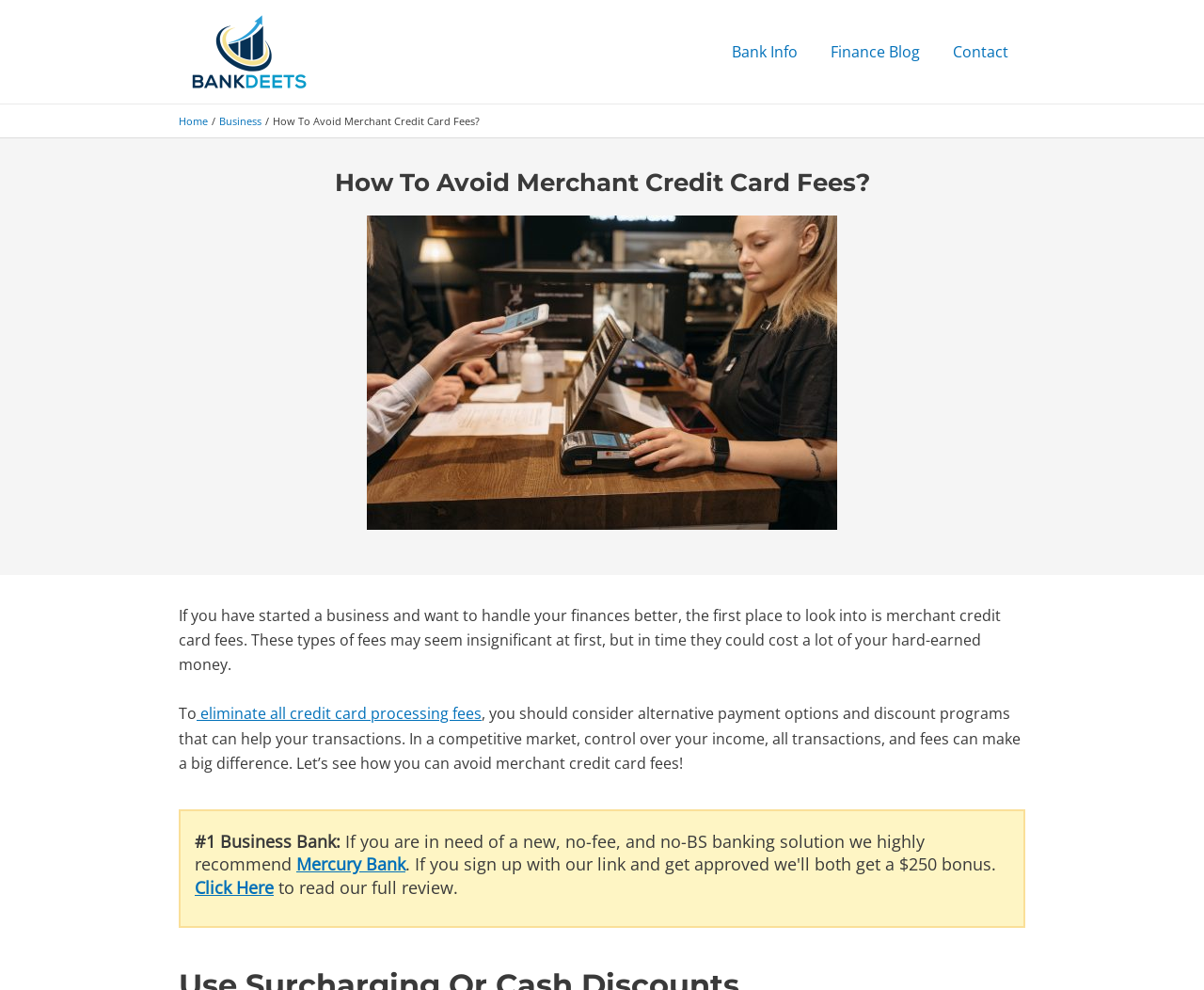Can you specify the bounding box coordinates of the area that needs to be clicked to fulfill the following instruction: "go to BankDeets homepage"?

[0.148, 0.04, 0.266, 0.061]